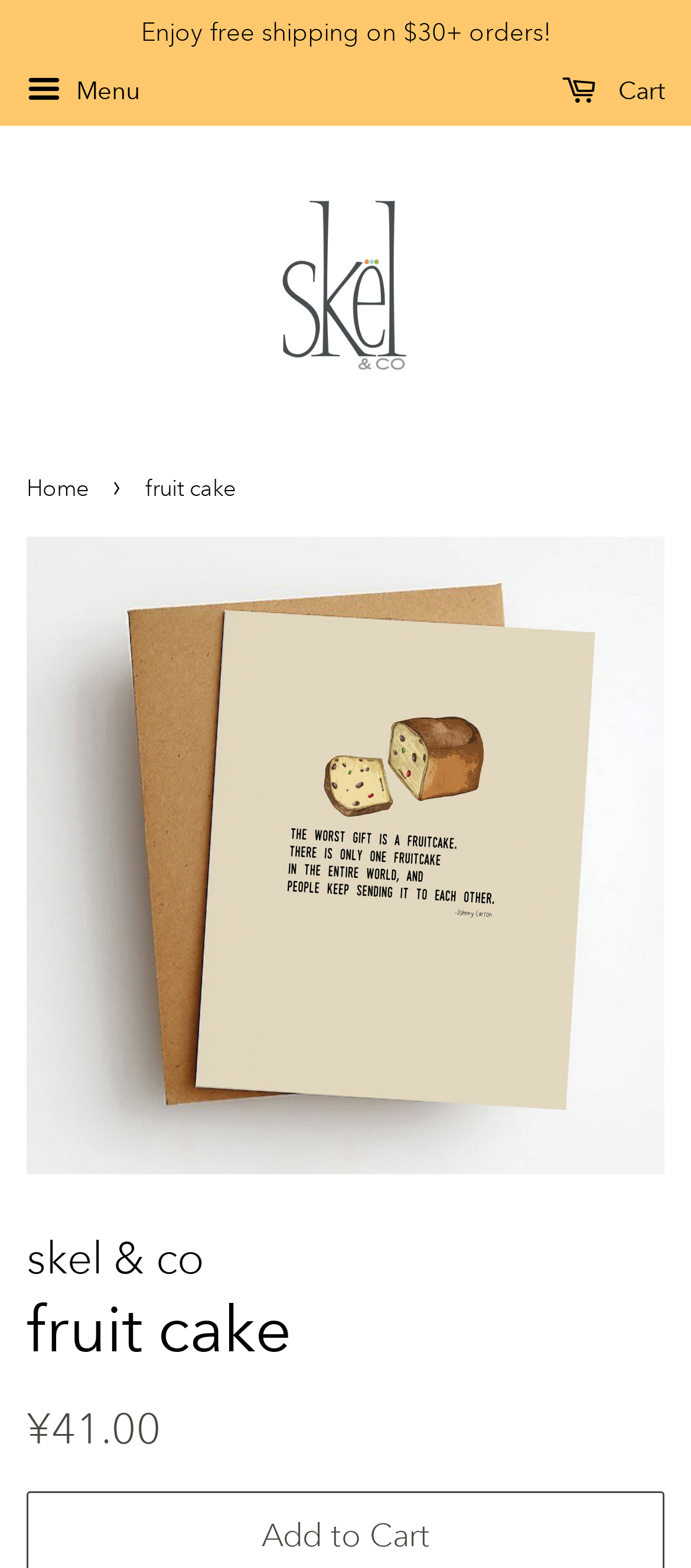What is the name of the company?
Please respond to the question with a detailed and informative answer.

The webpage has a link 'Skel & Co.' at the top, and an image with the same name, suggesting that Skel & Co. is the name of the company.